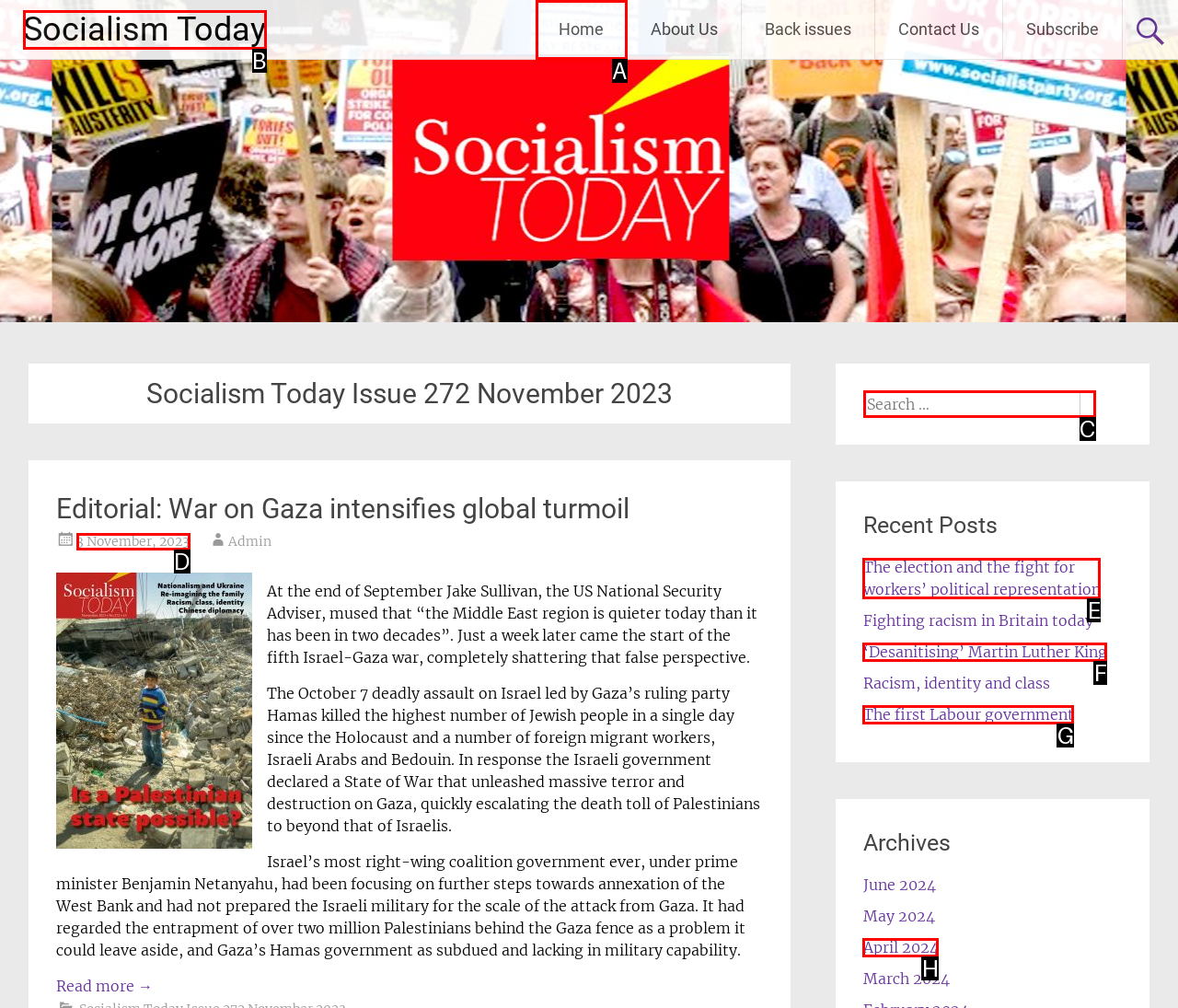Please indicate which HTML element should be clicked to fulfill the following task: Search for a topic. Provide the letter of the selected option.

C